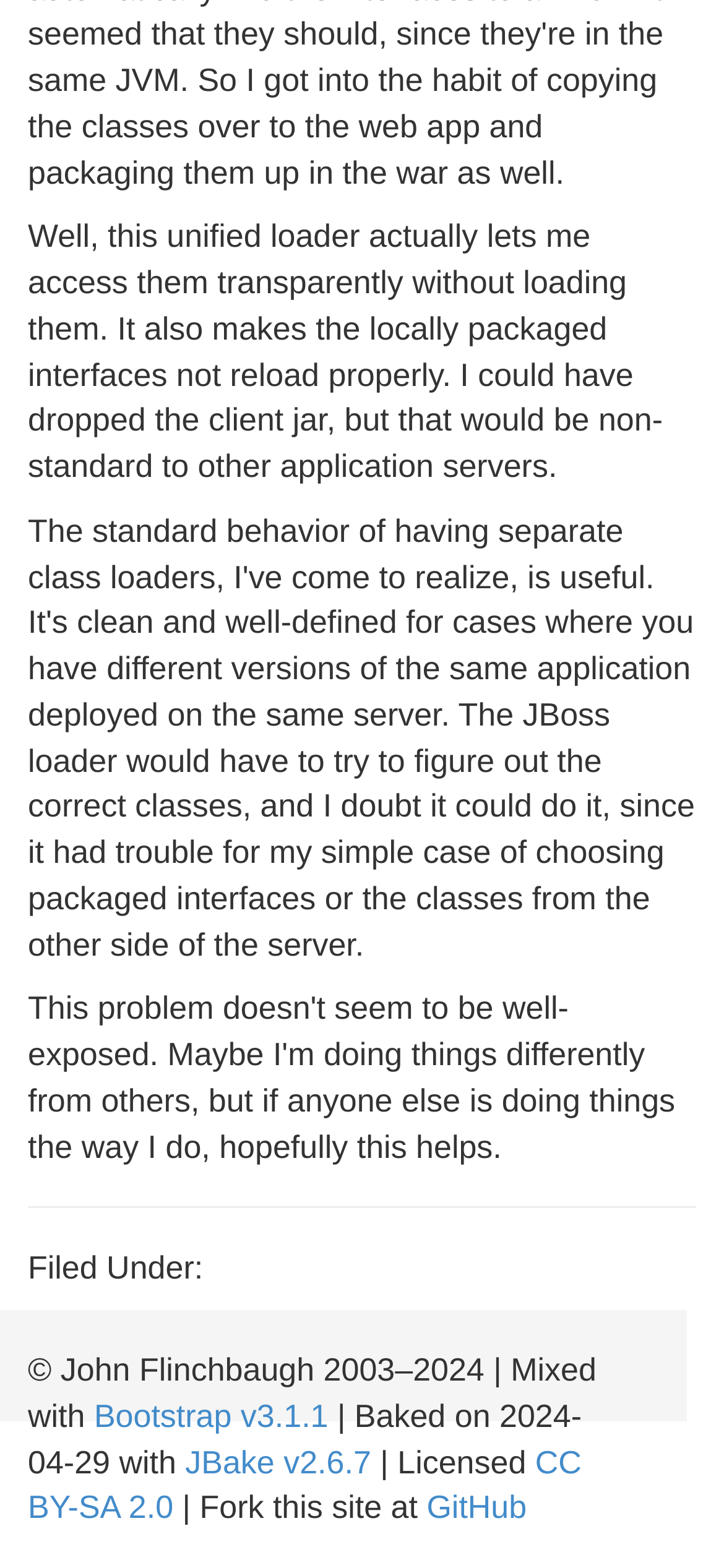Locate the bounding box coordinates for the element described below: "Bootstrap v3.1.1". The coordinates must be four float values between 0 and 1, formatted as [left, top, right, bottom].

[0.13, 0.891, 0.453, 0.915]